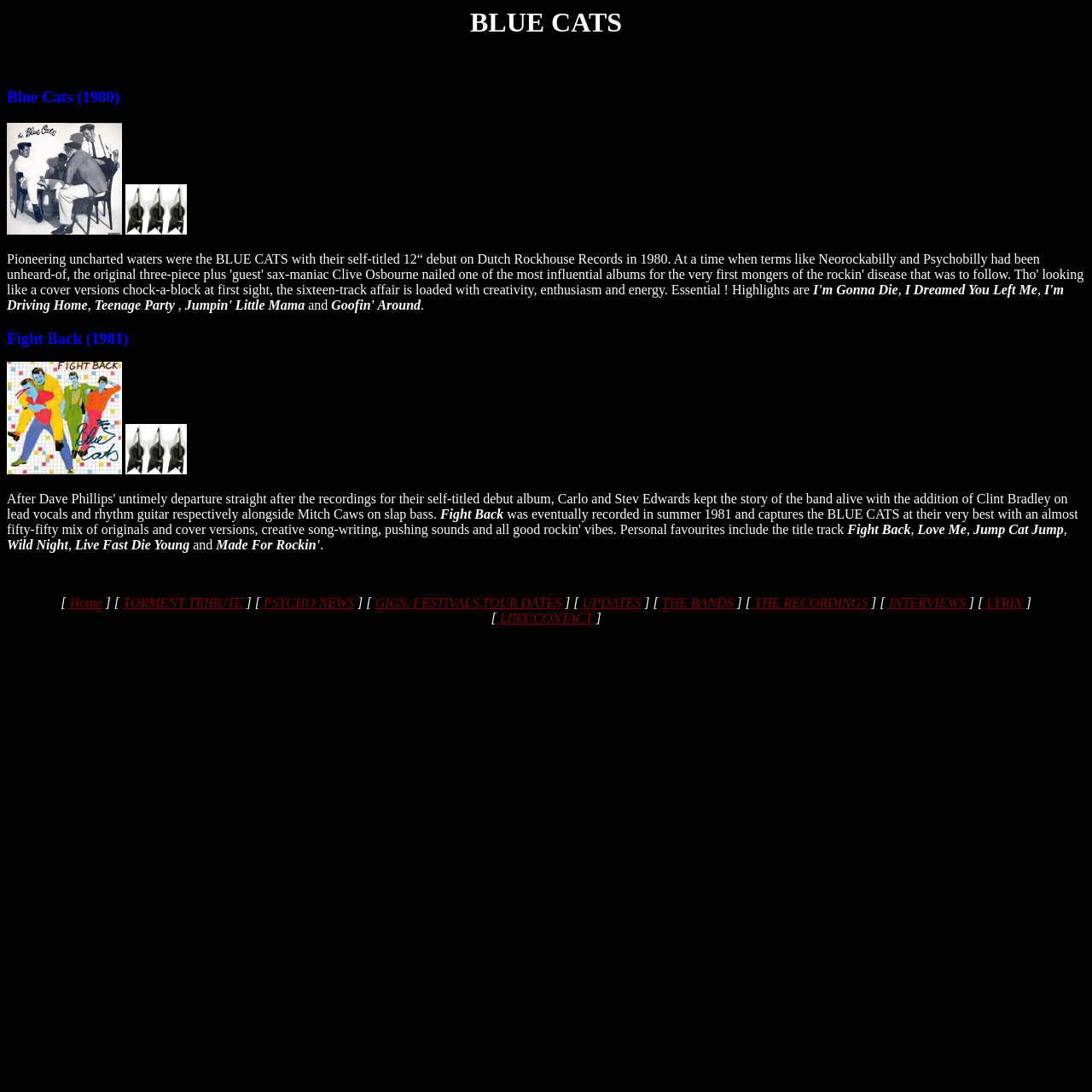Could you highlight the region that needs to be clicked to execute the instruction: "Read 'LYRIX'"?

[0.903, 0.545, 0.936, 0.558]